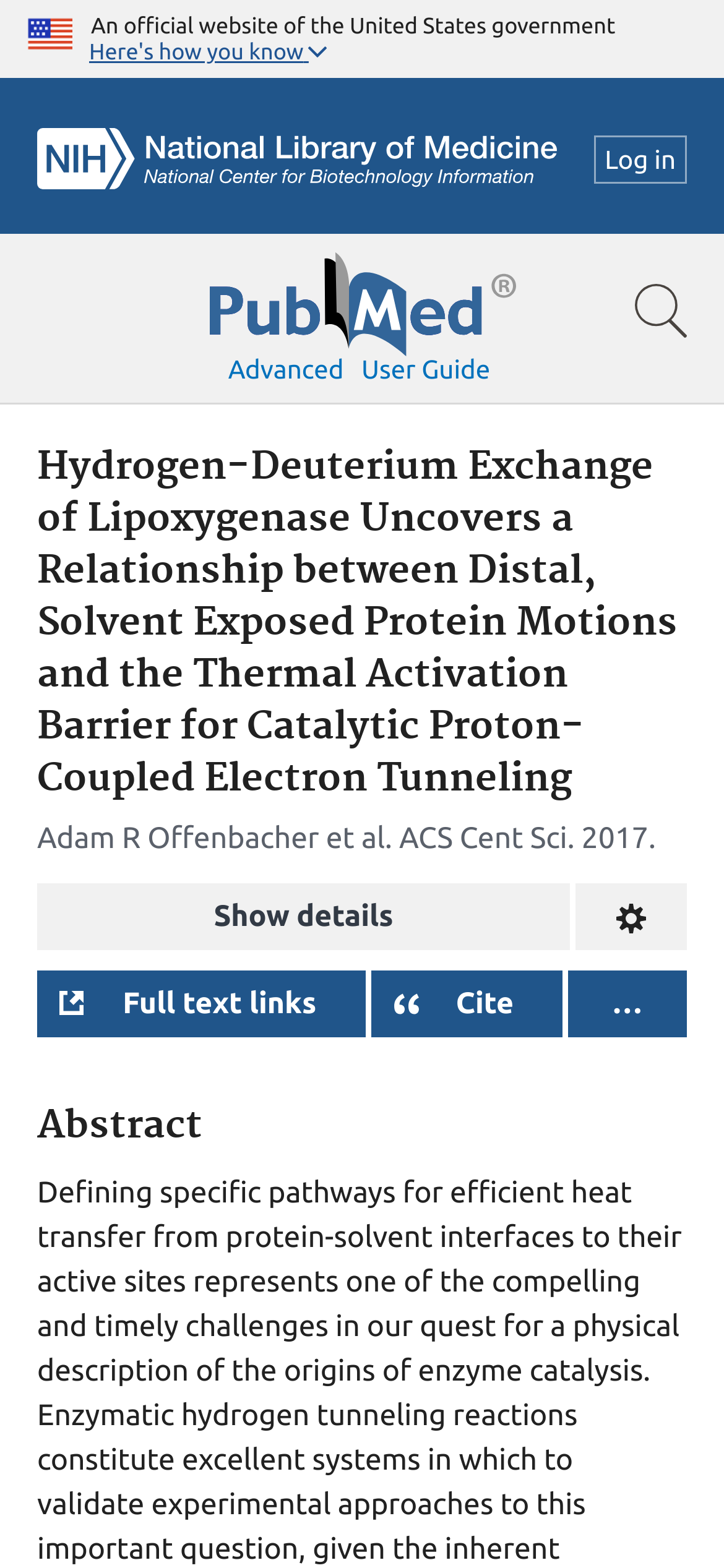What is the name of the logo on the top left?
Please give a detailed and thorough answer to the question, covering all relevant points.

I found this by examining the top navigation bar, where there is an image with the text 'NCBI Logo'.